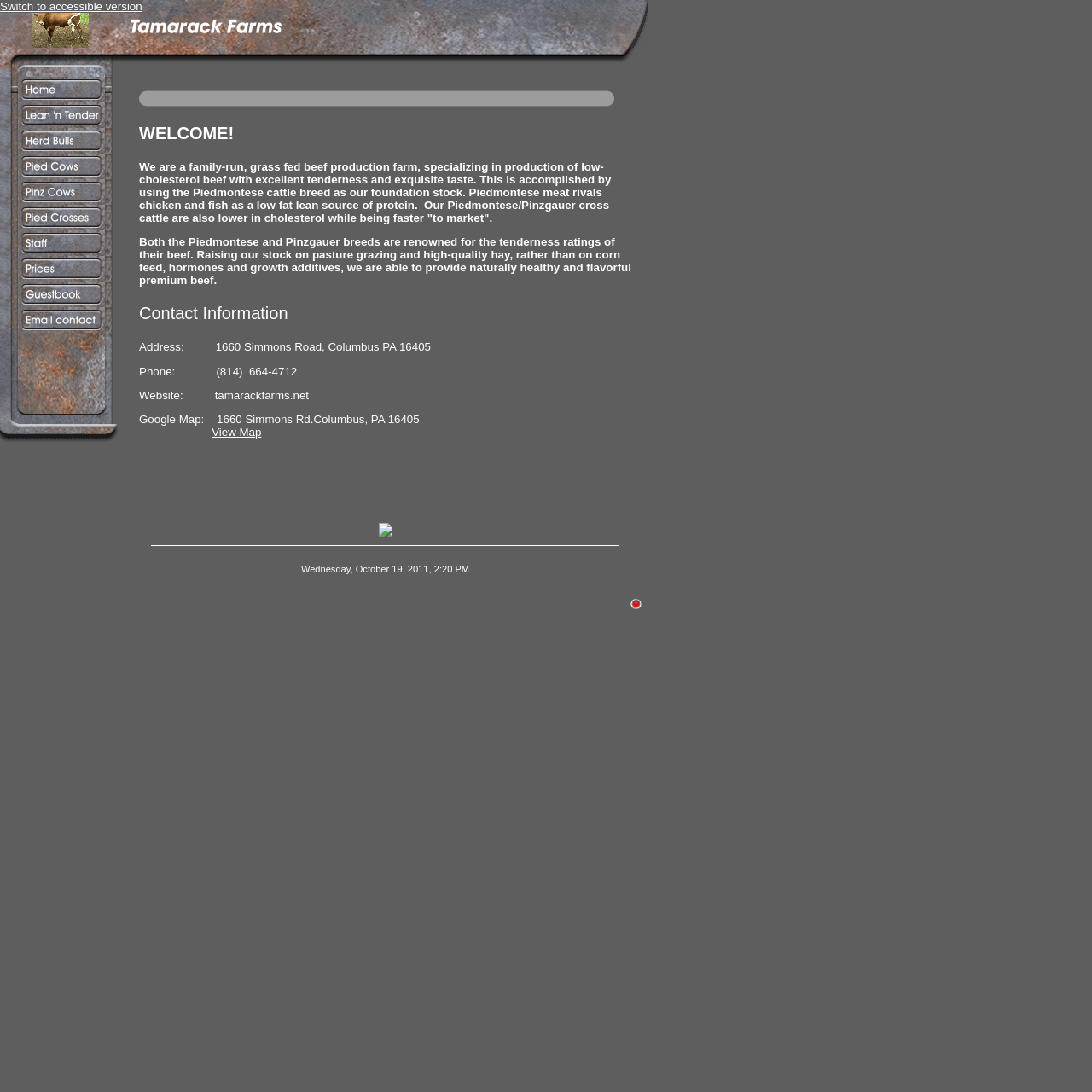Create a detailed narrative describing the layout and content of the webpage.

This webpage is about Tamarack Farms, a family-run grass fed beef production farm. At the top of the page, there is a link to switch to an accessible version. Below that, there is a table with three rows, each containing an image. 

The main content of the page is divided into two sections. On the left, there is a menu with links to different pages, including "Home", "Lean 'n Tender", "Herd Bulls", "Pied Cows", "Pinz Cows", "Pied Crosses", "Staff", "Prices", "Guestbook", and "Email contact". 

On the right, there is a welcome message and an introduction to the farm. The farm specializes in producing low-cholesterol beef with excellent tenderness and exquisite taste, using the Piedmontese cattle breed as their foundation stock. The text also mentions the benefits of their farming practices, including raising their stock on pasture grazing and high-quality hay, which allows them to provide naturally healthy and flavorful premium beef. 

Below the introduction, there is a section with contact information, including the farm's address, phone number, website, and a link to a Google Map.